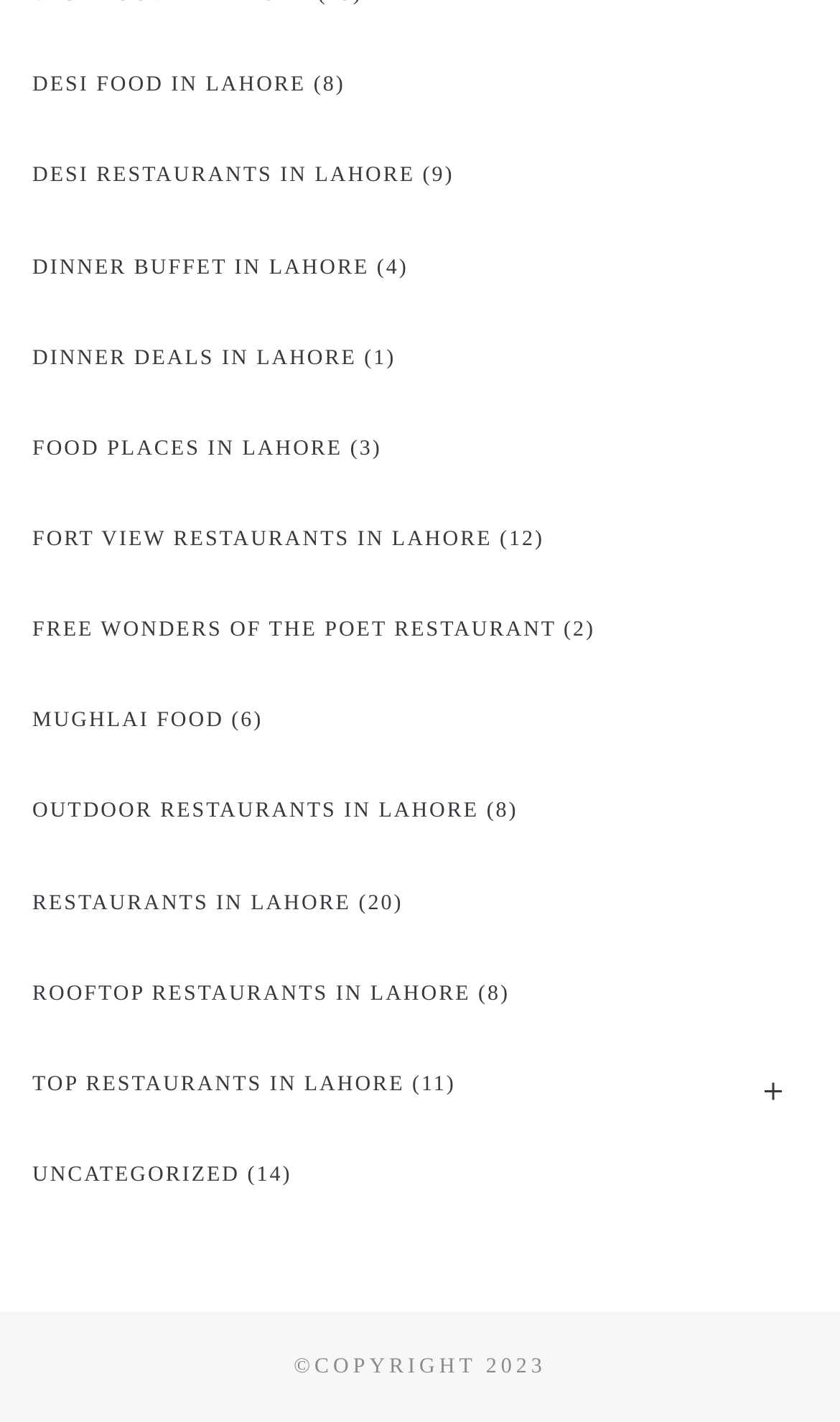Please determine the bounding box coordinates of the element's region to click in order to carry out the following instruction: "Check out TOP RESTAURANTS IN LAHORE". The coordinates should be four float numbers between 0 and 1, i.e., [left, top, right, bottom].

[0.038, 0.754, 0.482, 0.771]